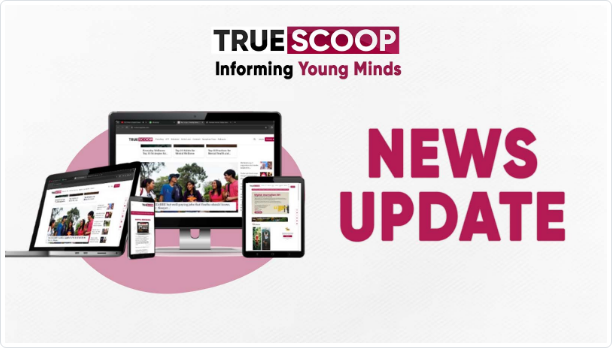Offer an in-depth description of the image.

The image showcases the branding and informative essence of True Scoop, a news platform aimed at young readers. Featured prominently is the True Scoop logo, which includes the tagline "Informing Young Minds," emphasizing its mission to engage and educate its audience. Surrounding the logo are multiple devices including a desktop computer, a laptop, a tablet, and a smartphone, symbolizing the platform's accessibility and multi-device reach. The text "NEWS UPDATE" is boldly displayed in a vibrant pink, highlighting the essence of timely and relevant news delivery. The overall design conveys a modern, tech-savvy approach to journalism, inviting young individuals to stay informed through contemporary media channels.